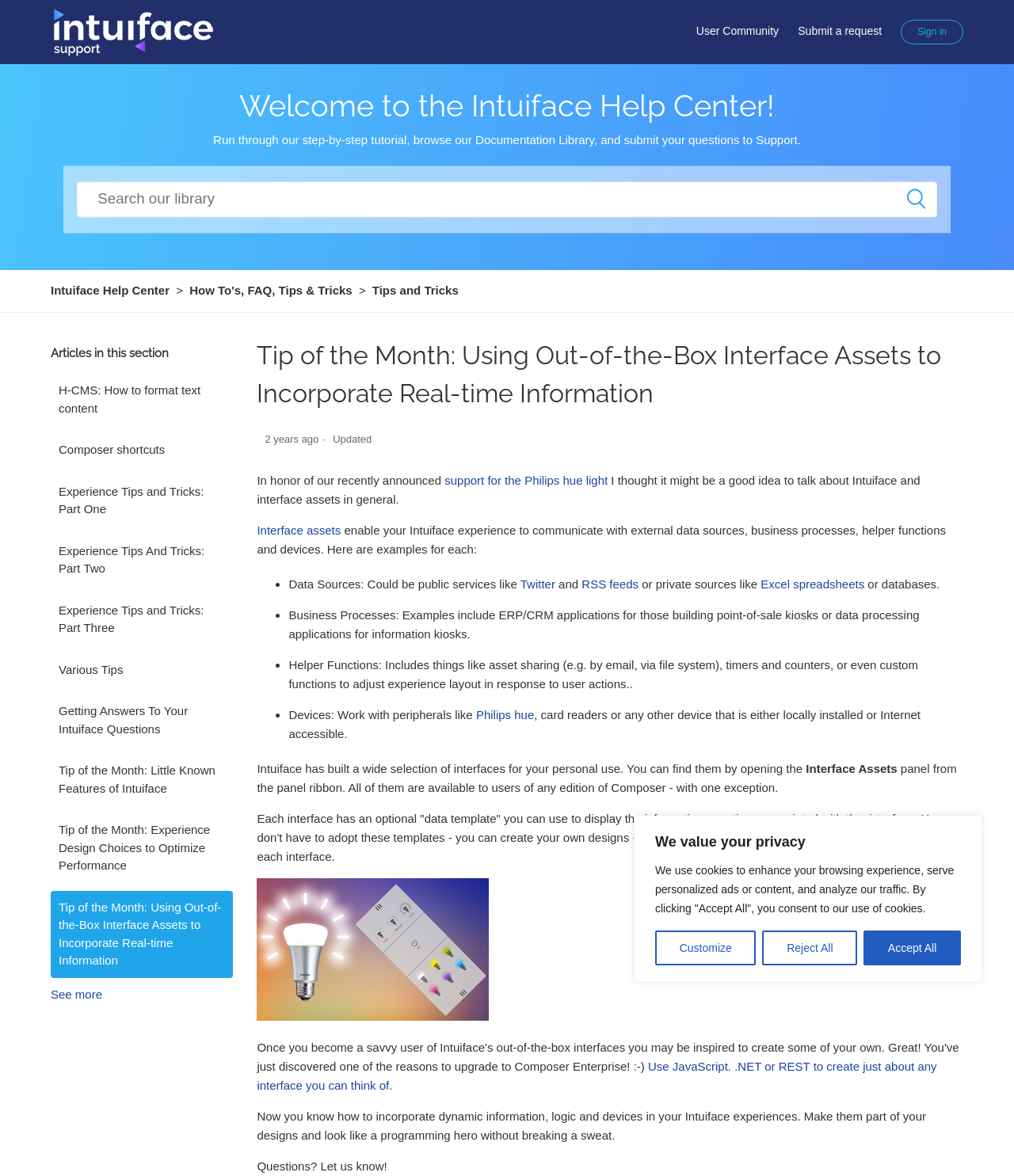Determine the bounding box coordinates of the element that should be clicked to execute the following command: "Visit the User Community".

[0.687, 0.02, 0.784, 0.034]